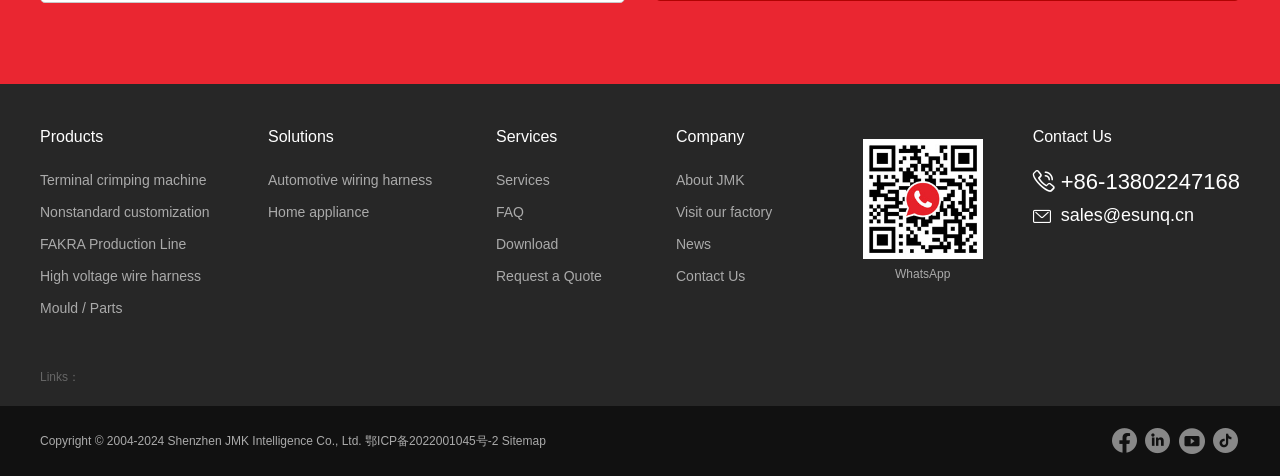Please find the bounding box coordinates for the clickable element needed to perform this instruction: "Check Services".

[0.388, 0.36, 0.429, 0.394]